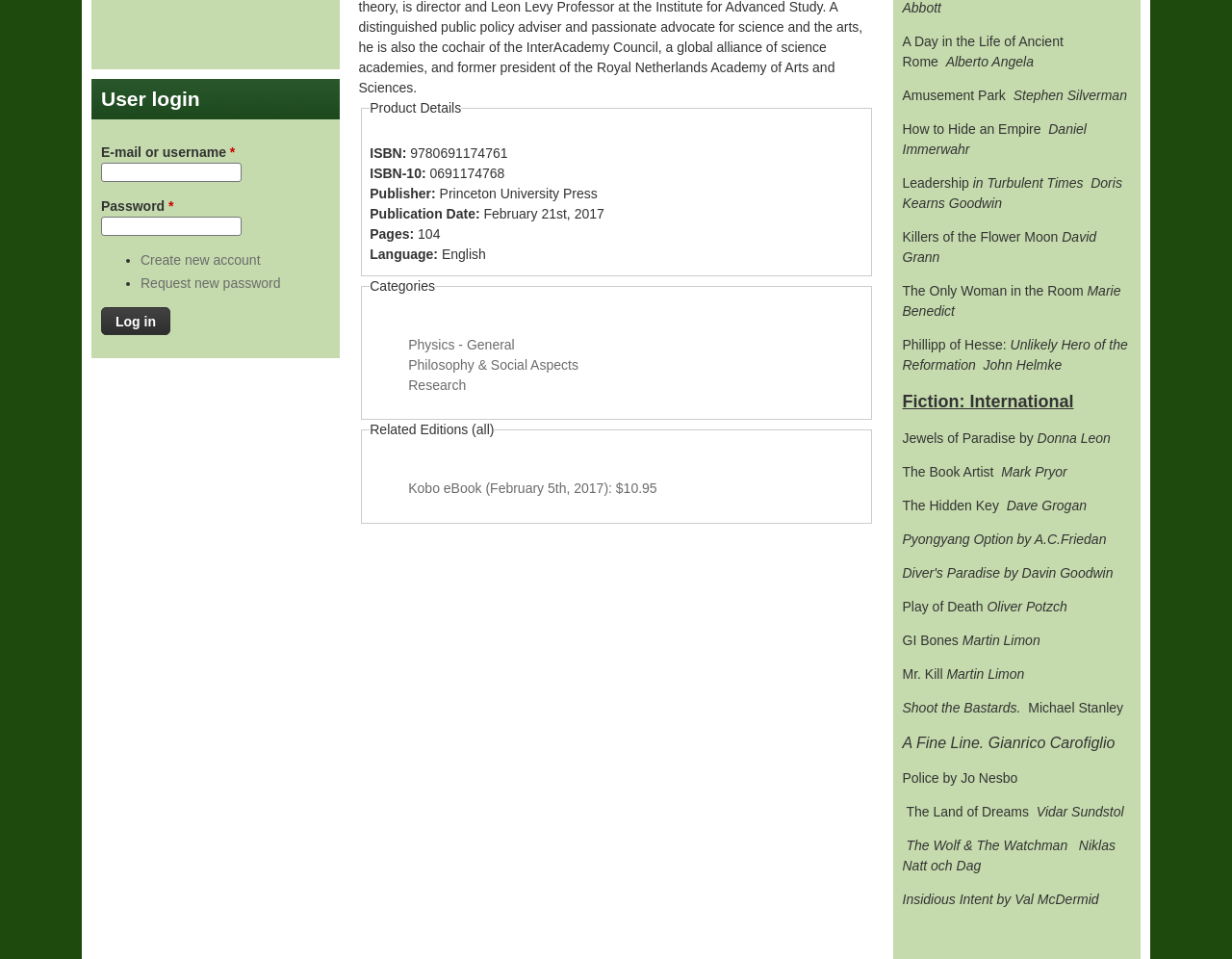Determine the bounding box coordinates of the clickable element necessary to fulfill the instruction: "Click the 'Events' link in the main menu". Provide the coordinates as four float numbers within the 0 to 1 range, i.e., [left, top, right, bottom].

None